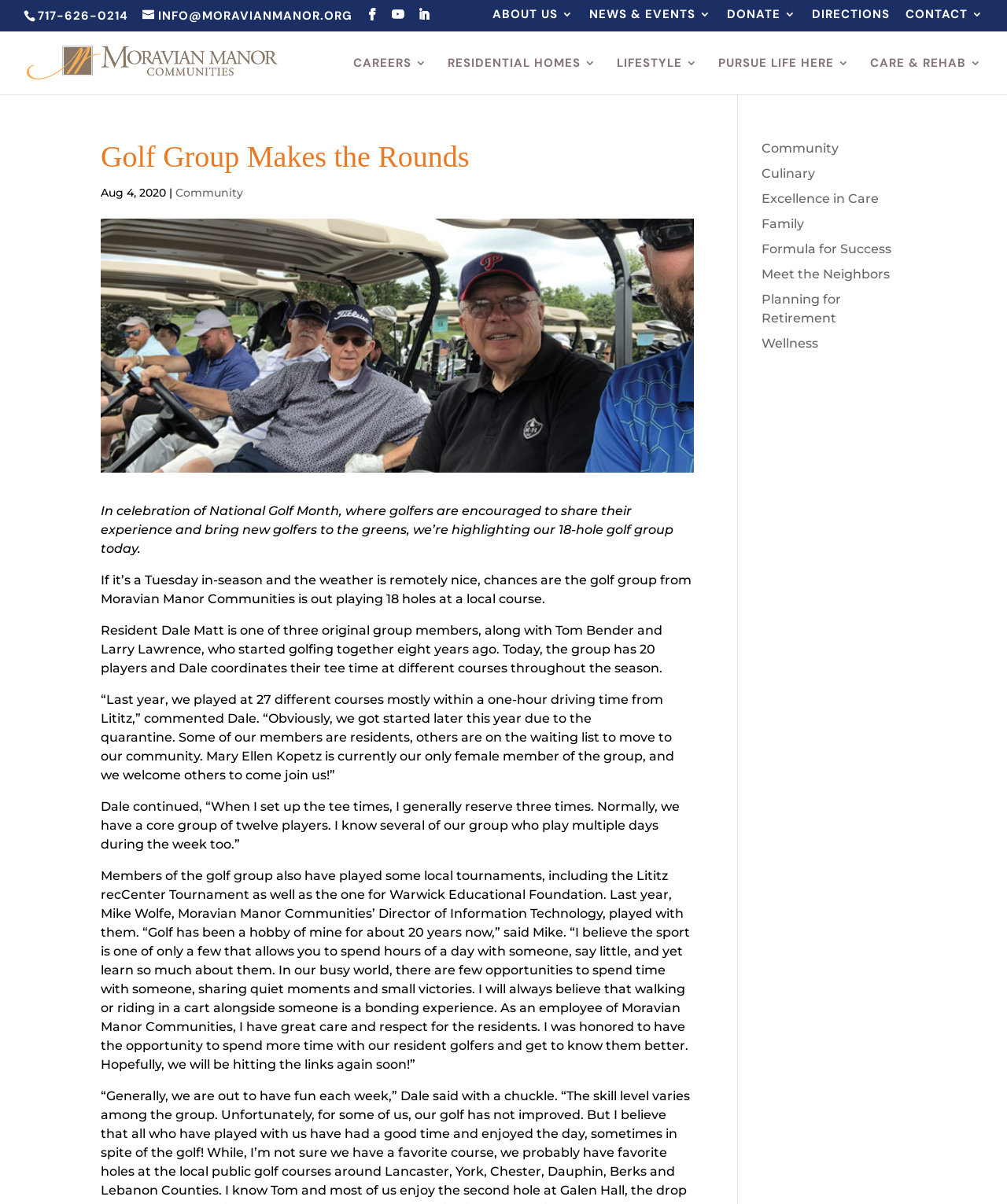Using the information shown in the image, answer the question with as much detail as possible: How many links are in the top navigation bar?

I counted the links in the top navigation bar, starting from 'ABOUT US 3' to 'CONTACT 3', and found 9 links in total.